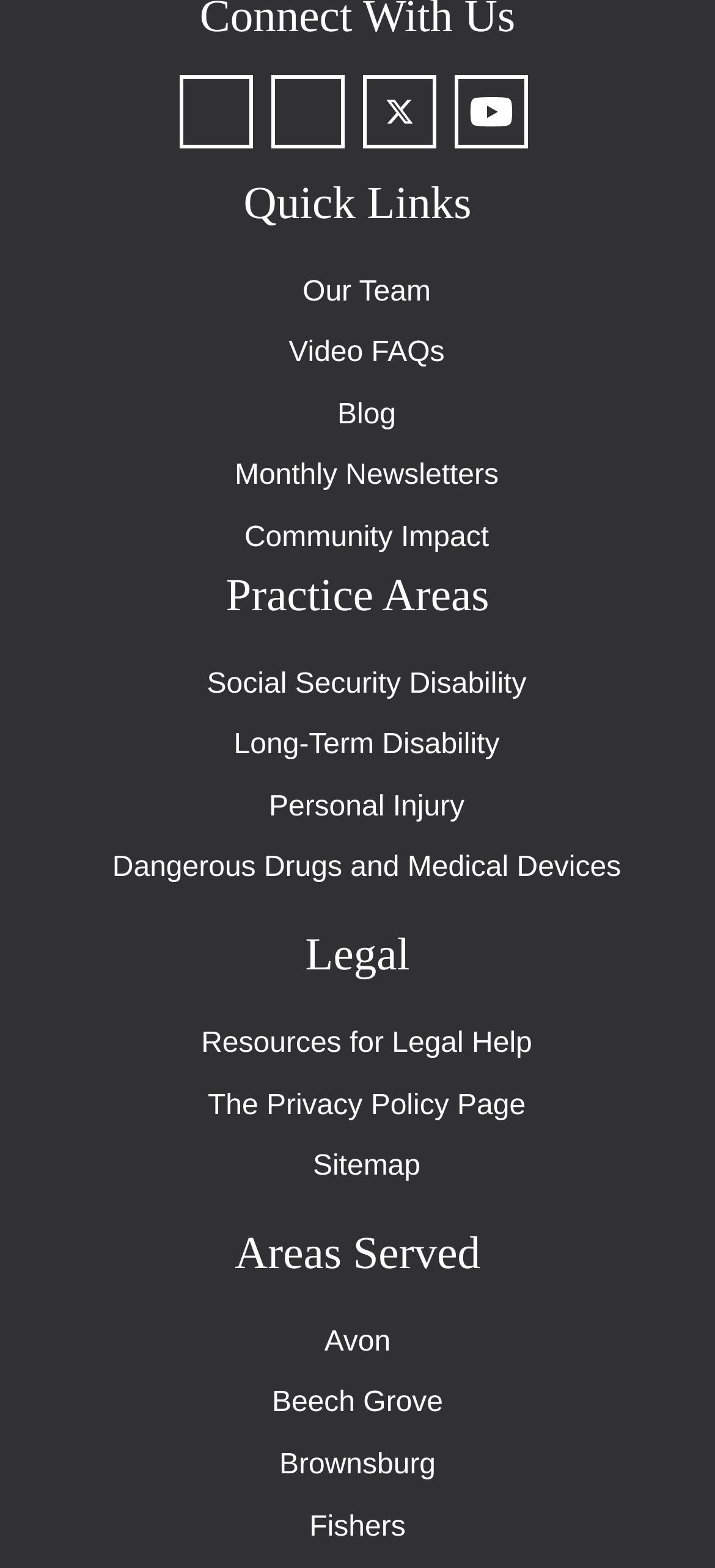Use a single word or phrase to answer the question: 
How many social media links are there?

4